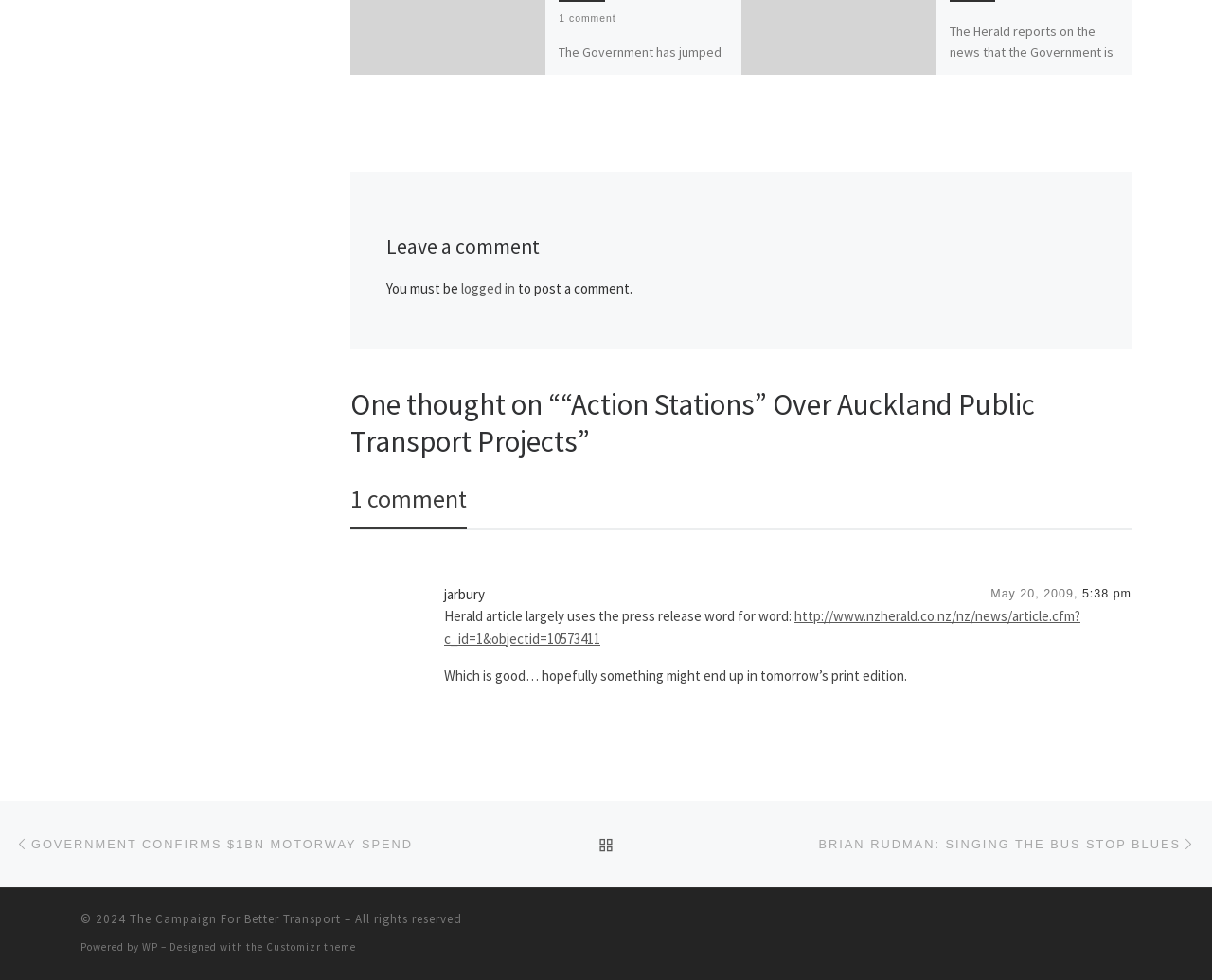Is there a link to a related news article?
Look at the image and answer the question with a single word or phrase.

Yes